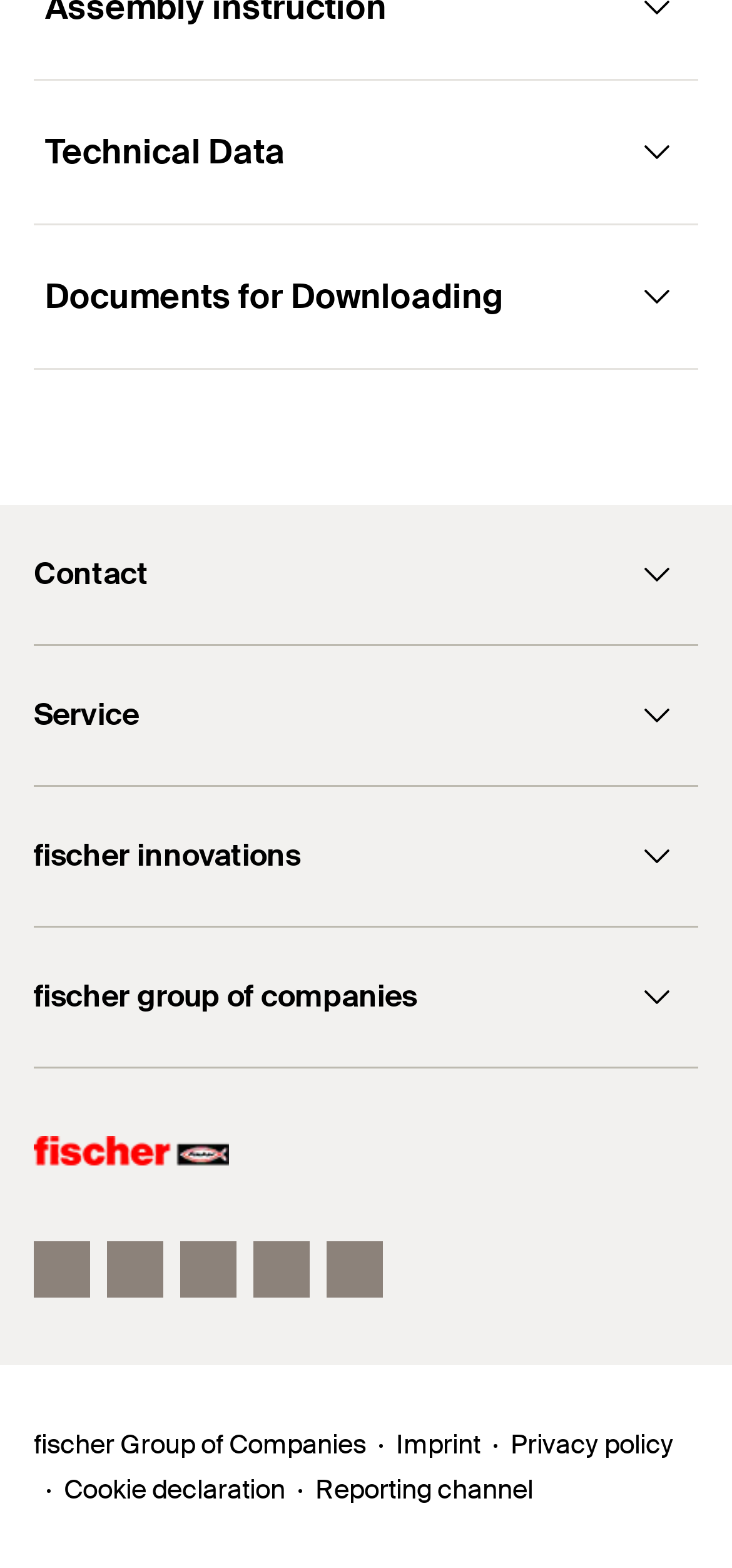Determine the bounding box coordinates of the clickable region to execute the instruction: "Visit Twitter page". The coordinates should be four float numbers between 0 and 1, denoted as [left, top, right, bottom].

[0.246, 0.791, 0.323, 0.827]